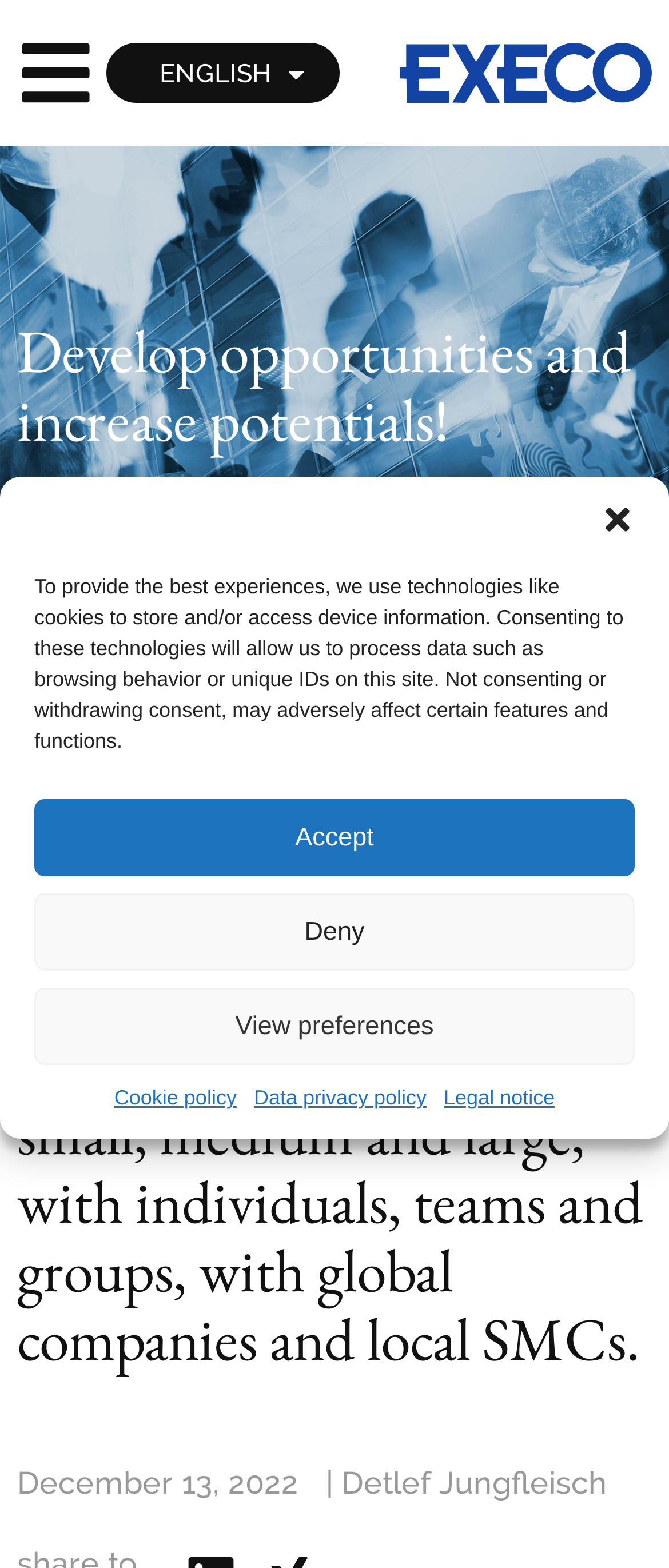Calculate the bounding box coordinates for the UI element based on the following description: "English". Ensure the coordinates are four float numbers between 0 and 1, i.e., [left, top, right, bottom].

[0.159, 0.028, 0.508, 0.065]